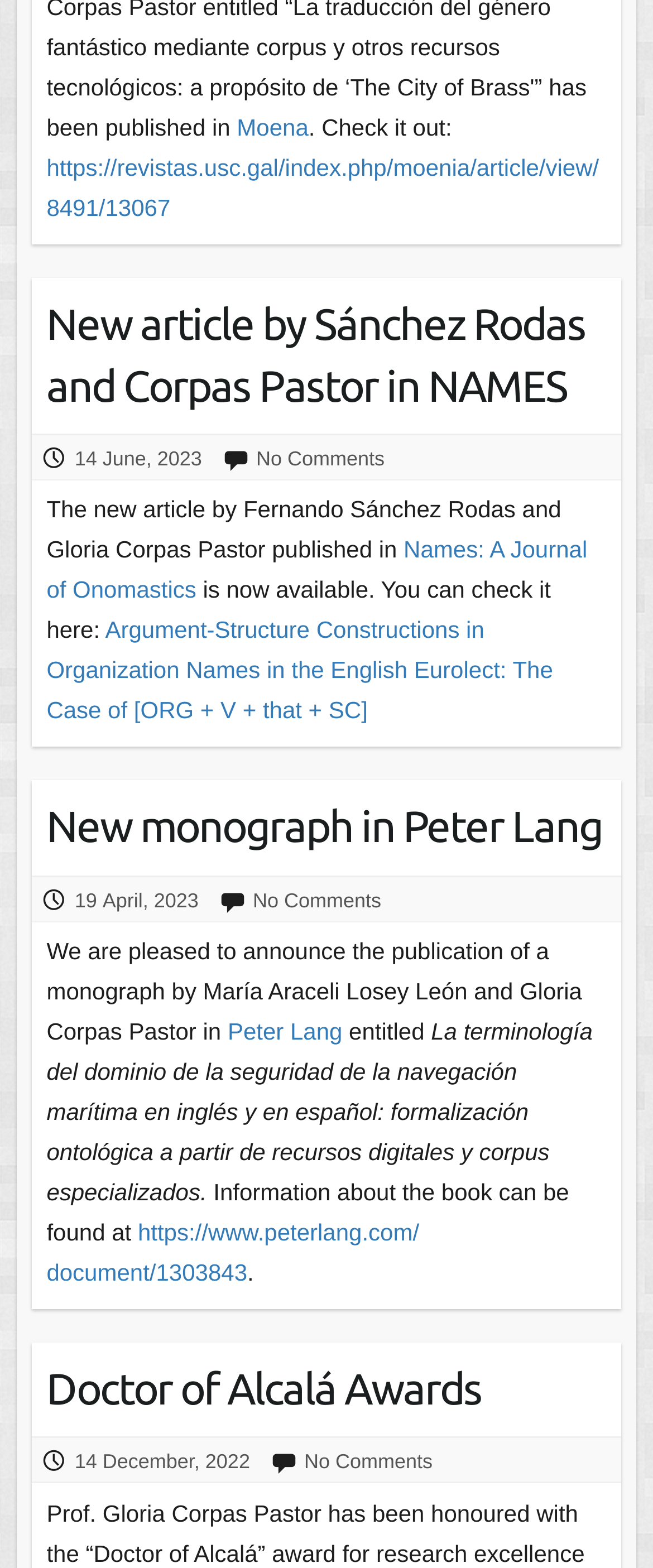Respond with a single word or phrase for the following question: 
What is the title of the journal where the article by Sánchez Rodas and Corpas Pastor was published?

Names: A Journal of Onomastics